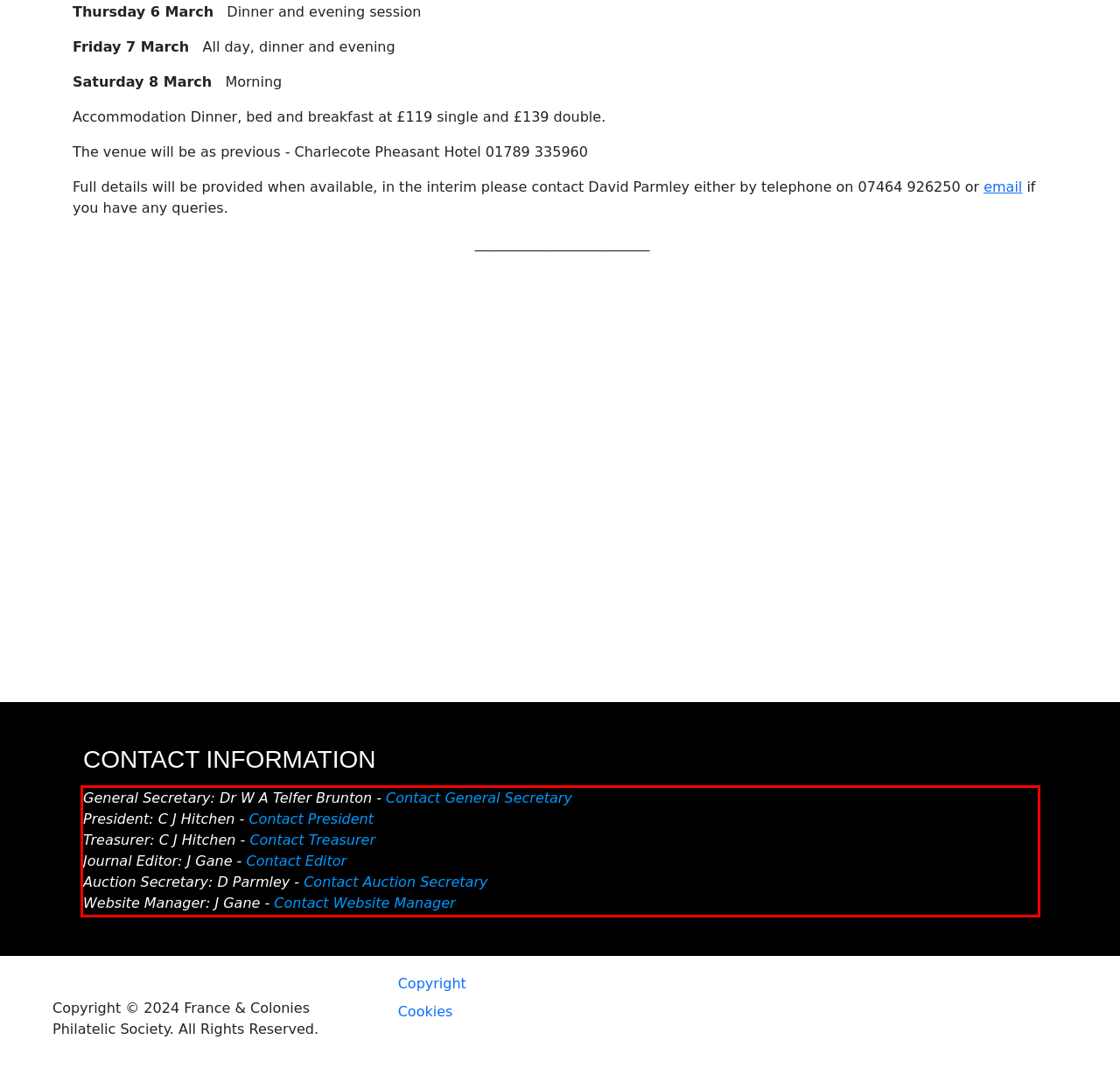Examine the webpage screenshot and use OCR to obtain the text inside the red bounding box.

General Secretary: Dr W A Telfer Brunton - Contact General Secretary President: C J Hitchen - Contact President Treasurer: C J Hitchen - Contact Treasurer Journal Editor: J Gane - Contact Editor Auction Secretary: D Parmley - Contact Auction Secretary Website Manager: J Gane - Contact Website Manager